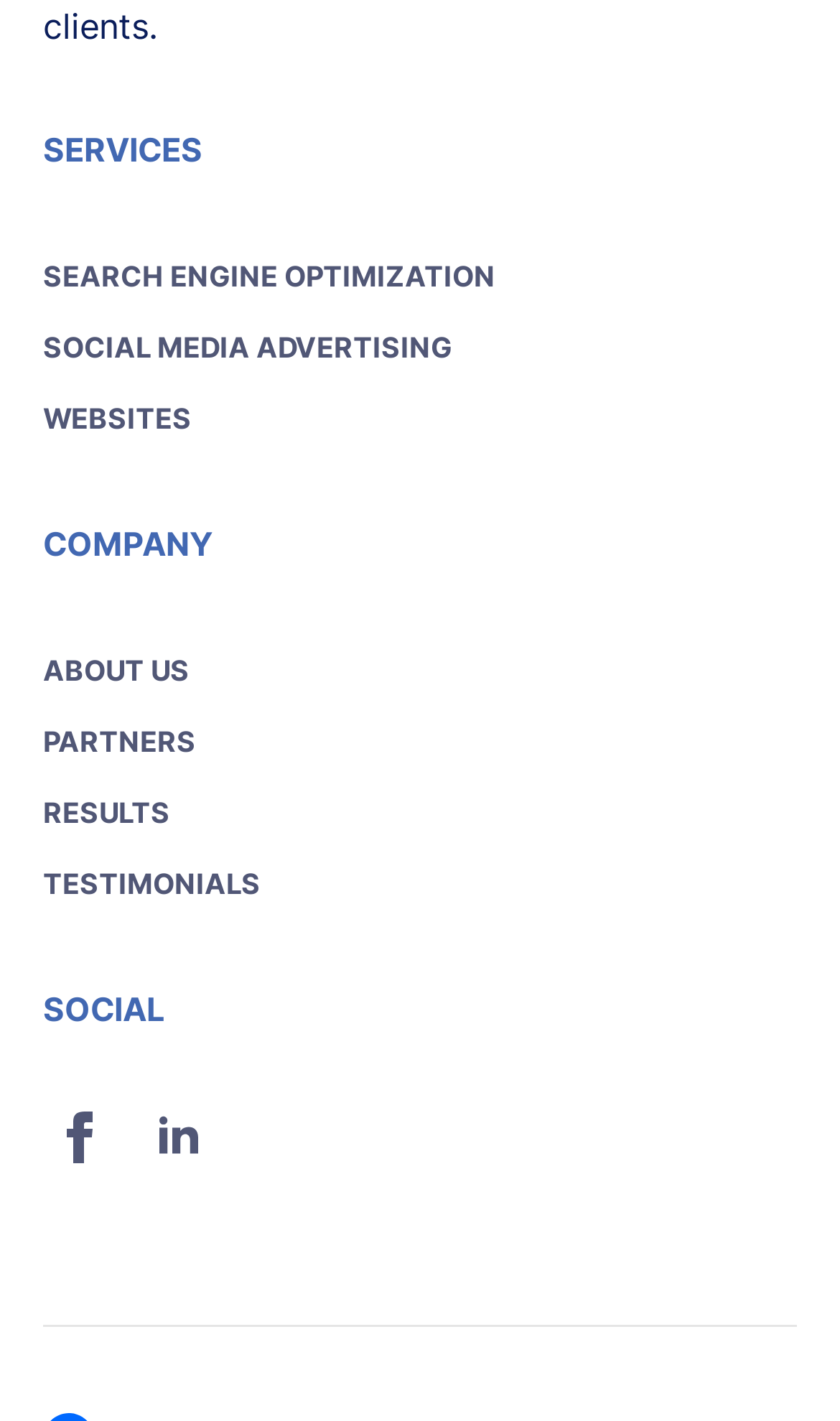Please find the bounding box coordinates of the clickable region needed to complete the following instruction: "Check TESTIMONIALS". The bounding box coordinates must consist of four float numbers between 0 and 1, i.e., [left, top, right, bottom].

[0.051, 0.597, 0.362, 0.647]